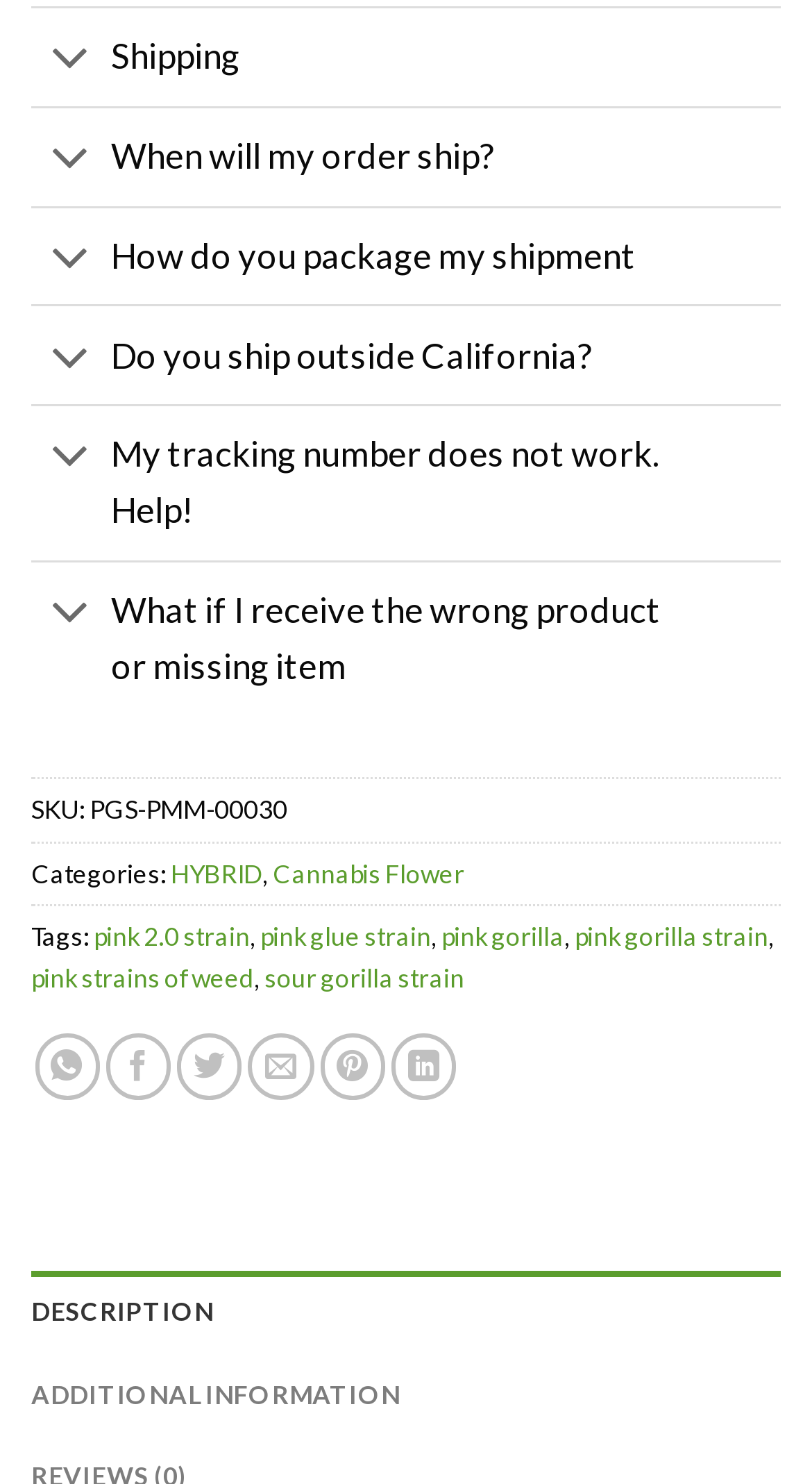Please give a concise answer to this question using a single word or phrase: 
What is the SKU of the product?

PGS-PMM-00030